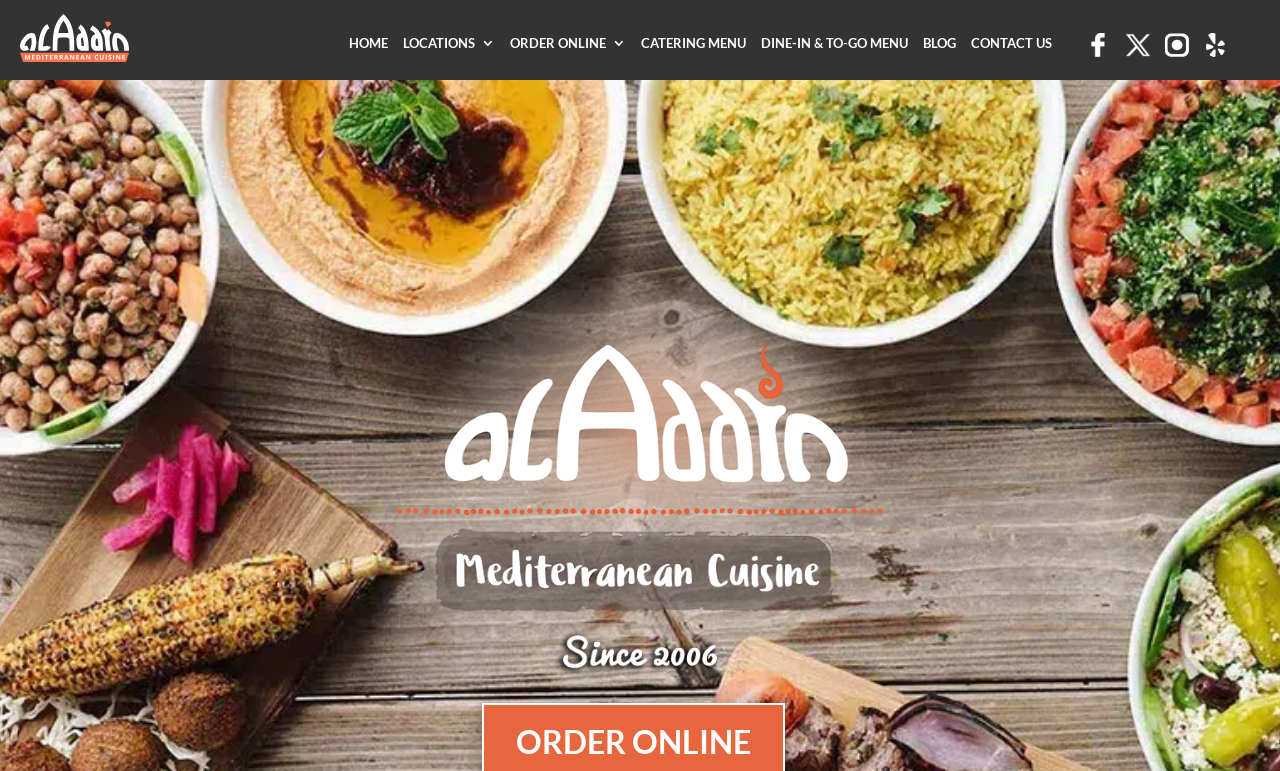What is the first menu item? Based on the screenshot, please respond with a single word or phrase.

HOME